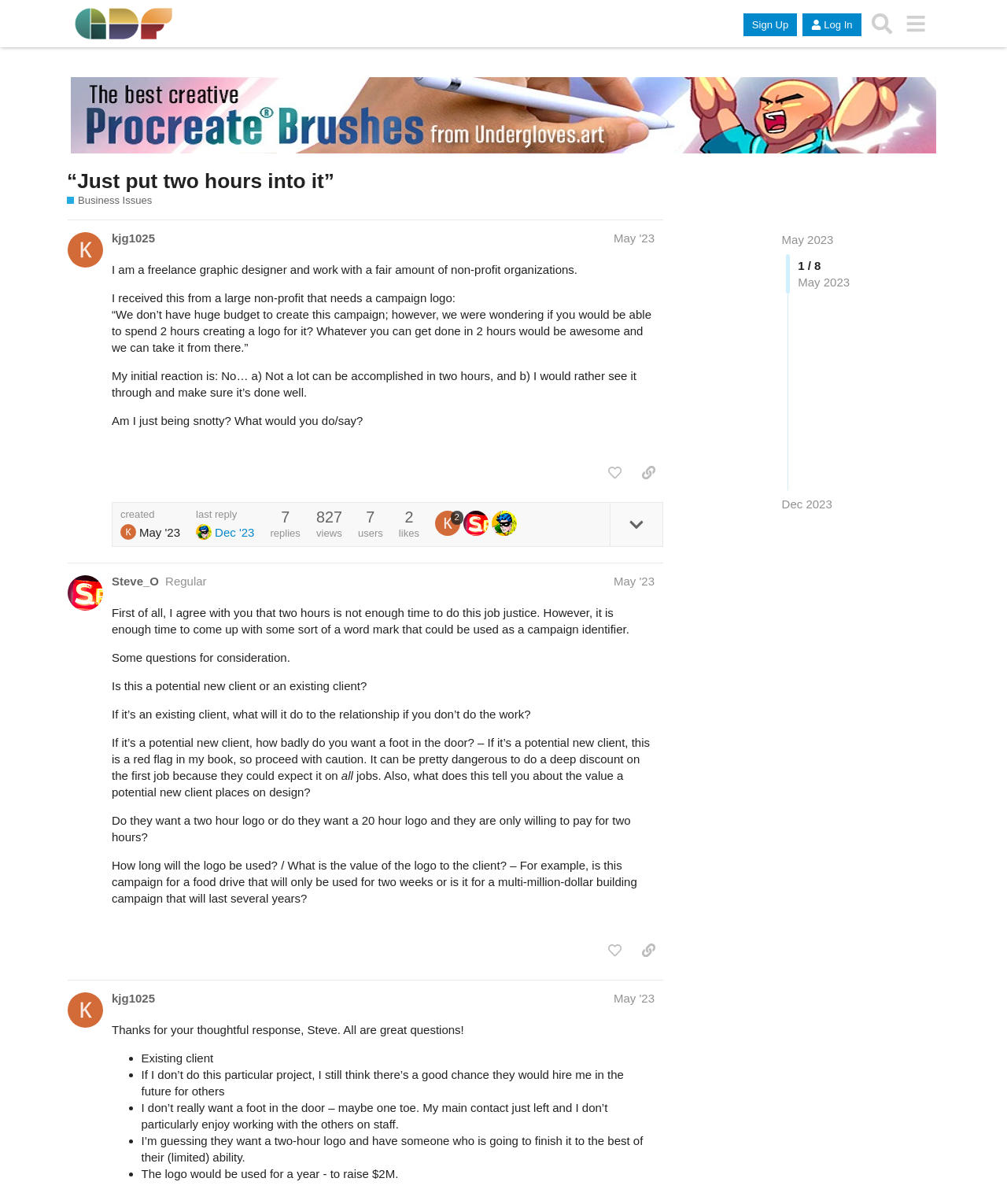What is the reaction of the author to the client's request?
Please provide a single word or phrase answer based on the image.

No